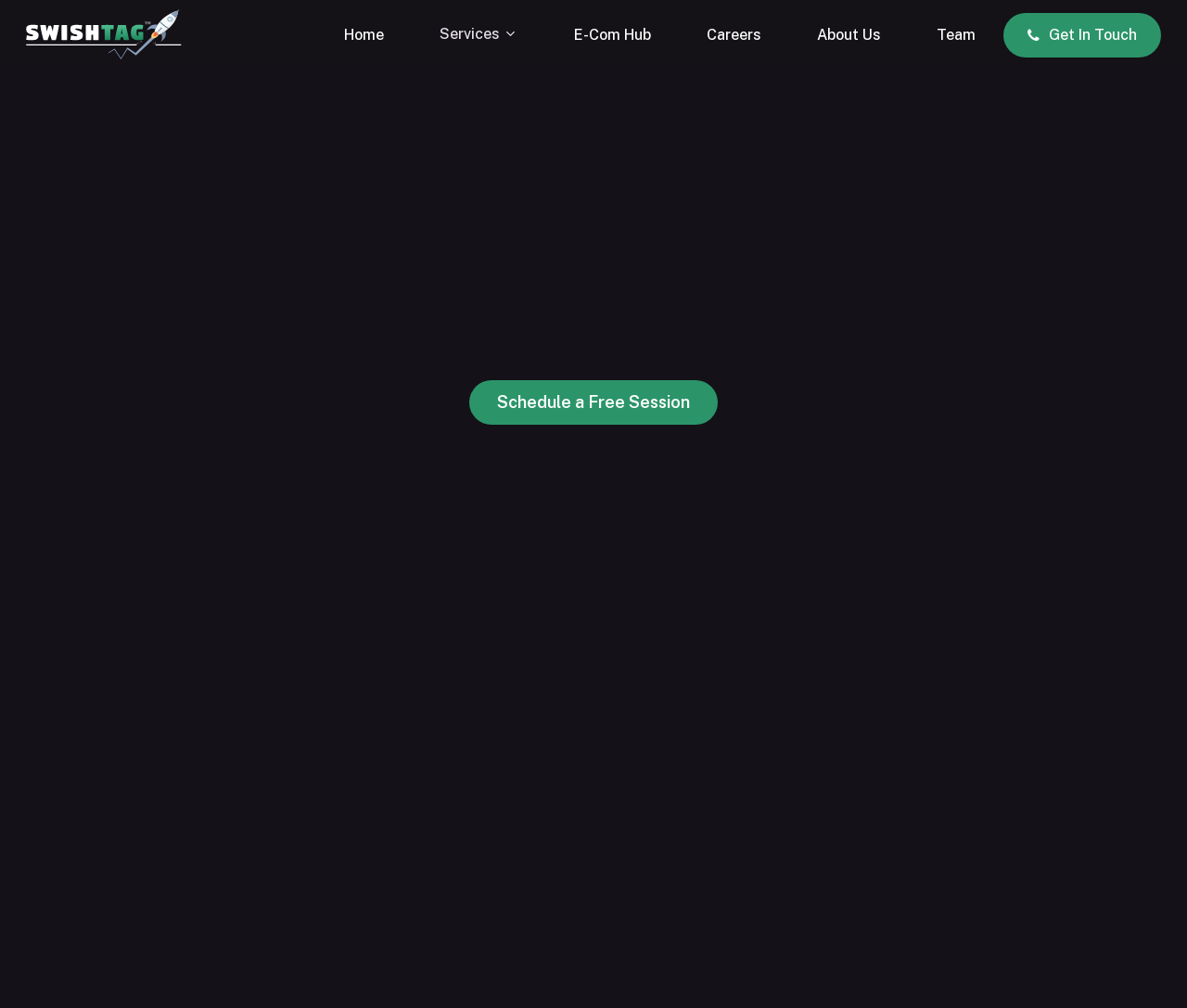Please determine the heading text of this webpage.

Comprehensive Web Application Maintenance and Support Services